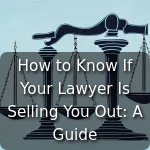What is the purpose of the guide?
Refer to the image and give a detailed answer to the question.

The purpose of the guide is to help individuals discern any potential signs of misconduct or betrayal by their legal representation, highlighting the importance of vigilance in client-lawyer relationships.